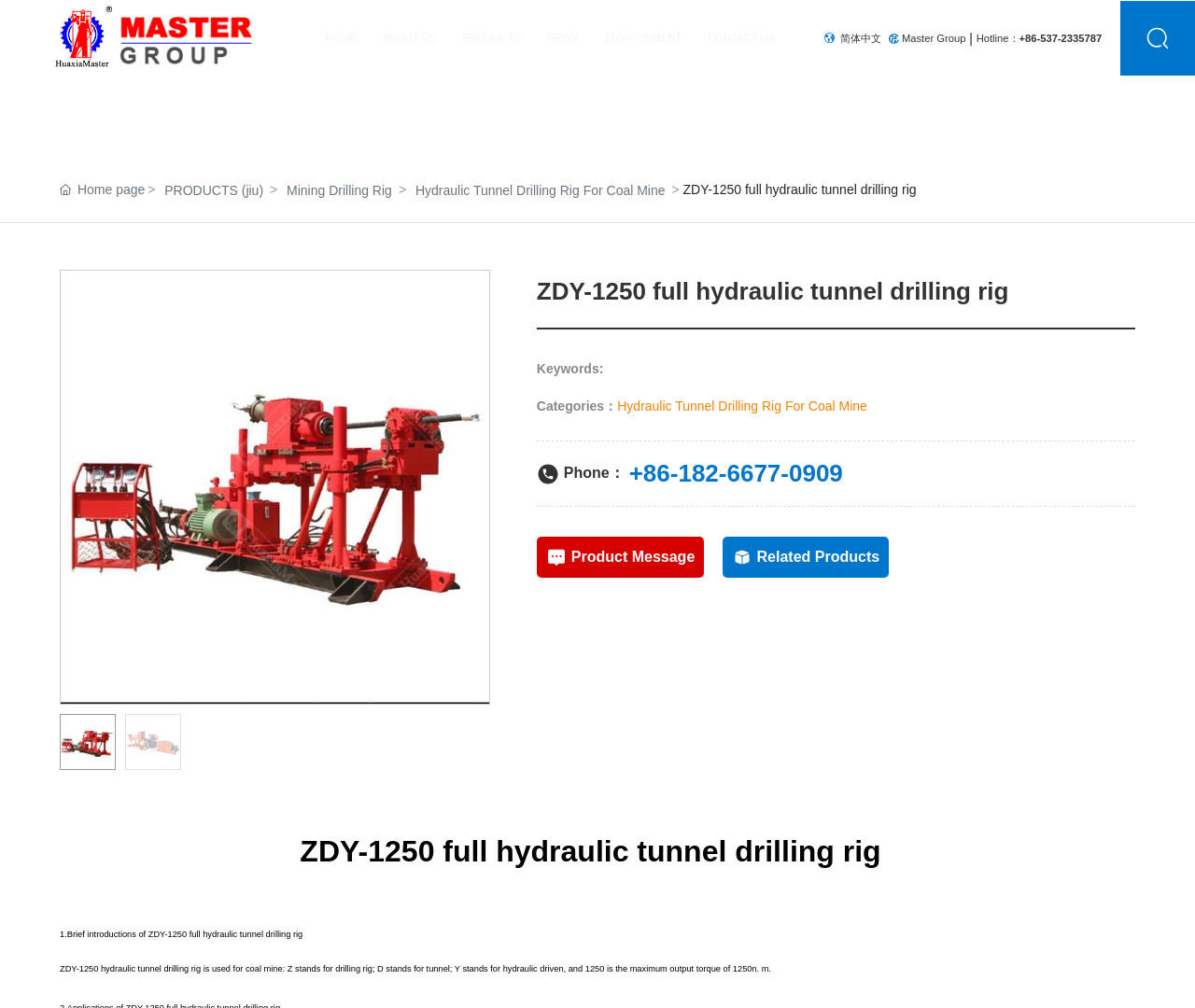What is the rated output torque of ZDY-1250?
Please answer the question with as much detail as possible using the screenshot.

According to the specifications of ZDY-1250 full hydraulic tunnel drilling rig, the rated output torque is 1250n.m, which is mentioned in the table under the 'Specifications of ZDY-1250 full hydraulic tunnel drilling rig' section.